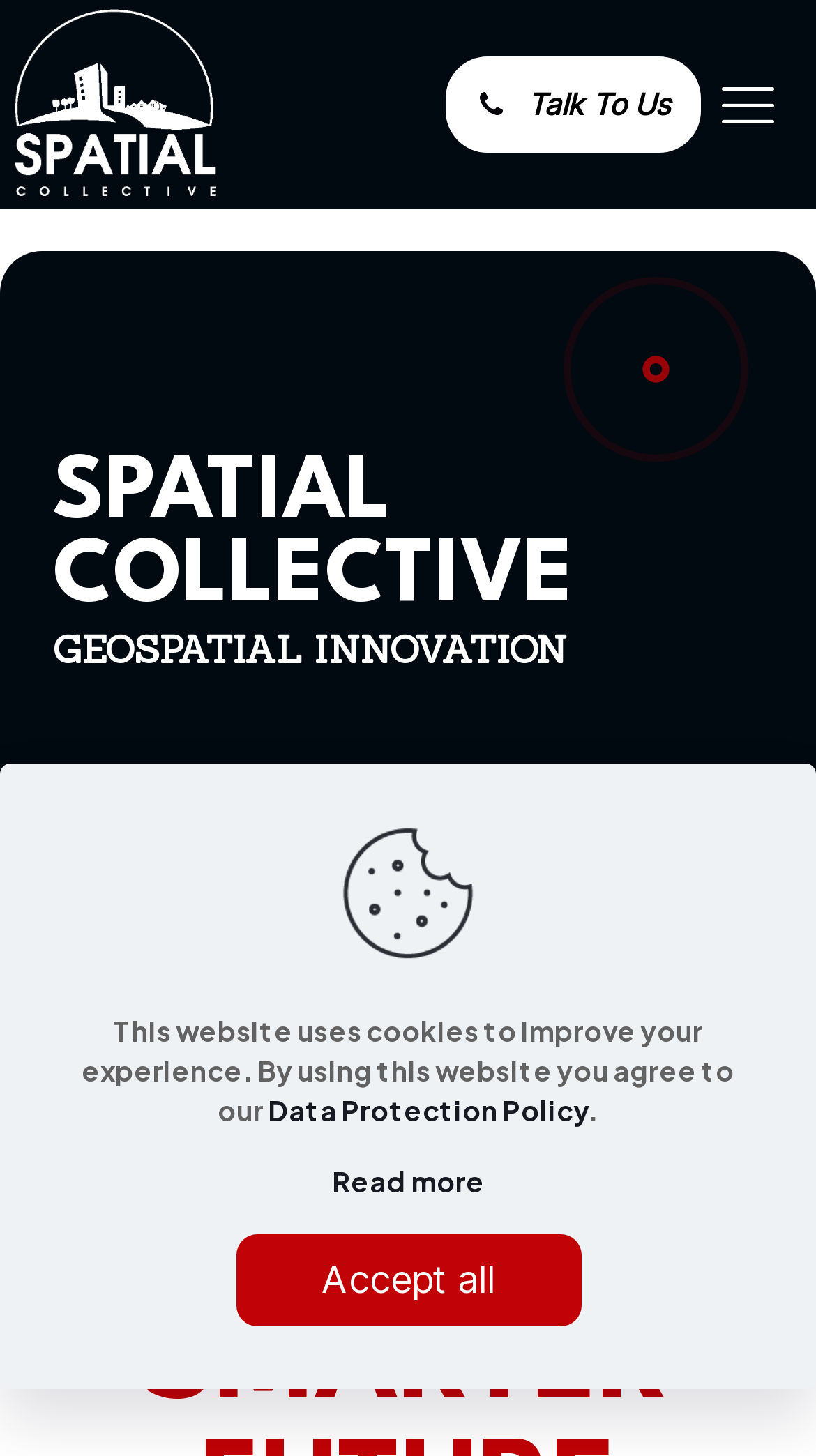Using the description "Accept all", locate and provide the bounding box of the UI element.

[0.288, 0.848, 0.712, 0.911]